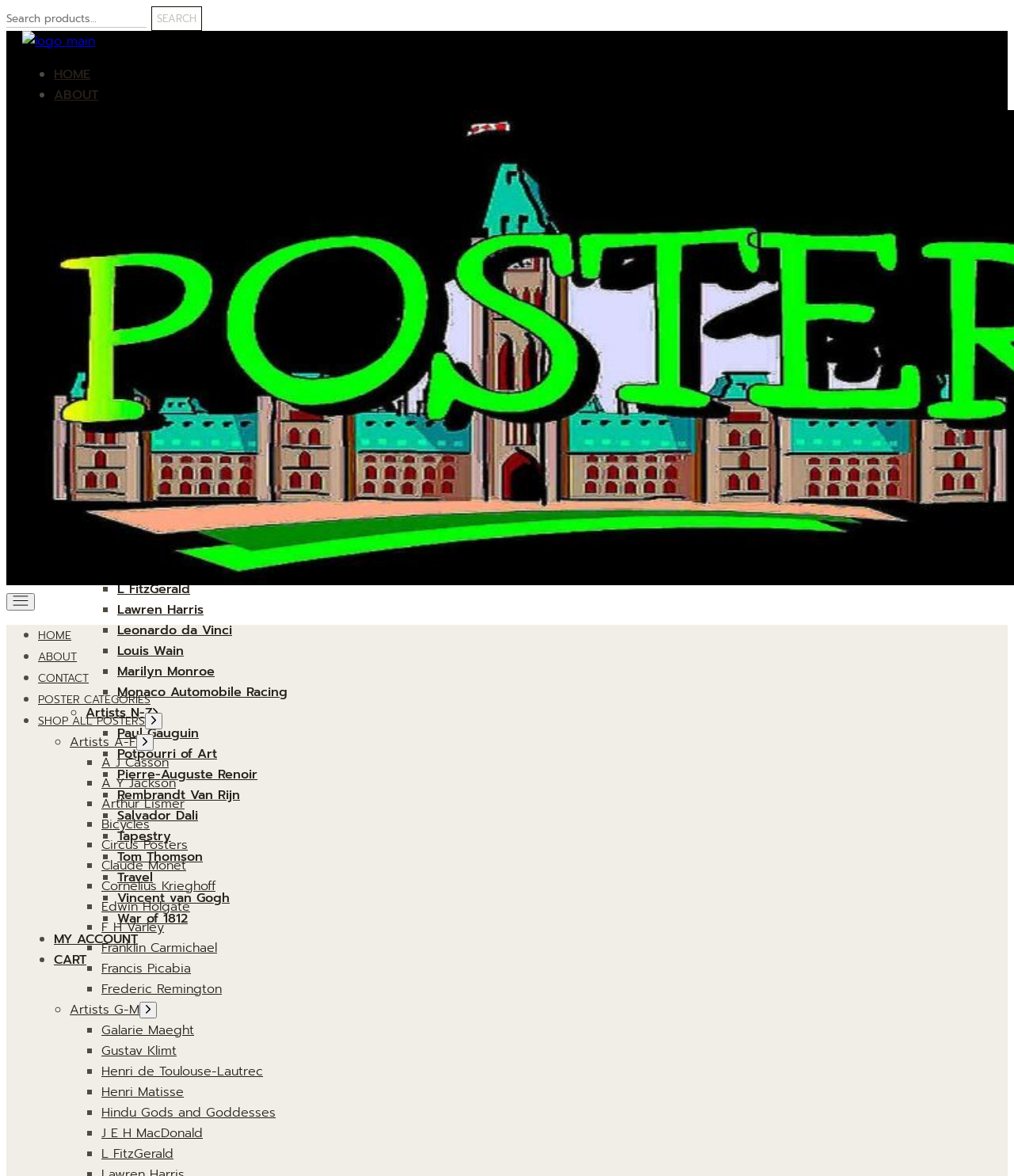What is the purpose of the search box?
Answer with a single word or phrase by referring to the visual content.

Search for posters